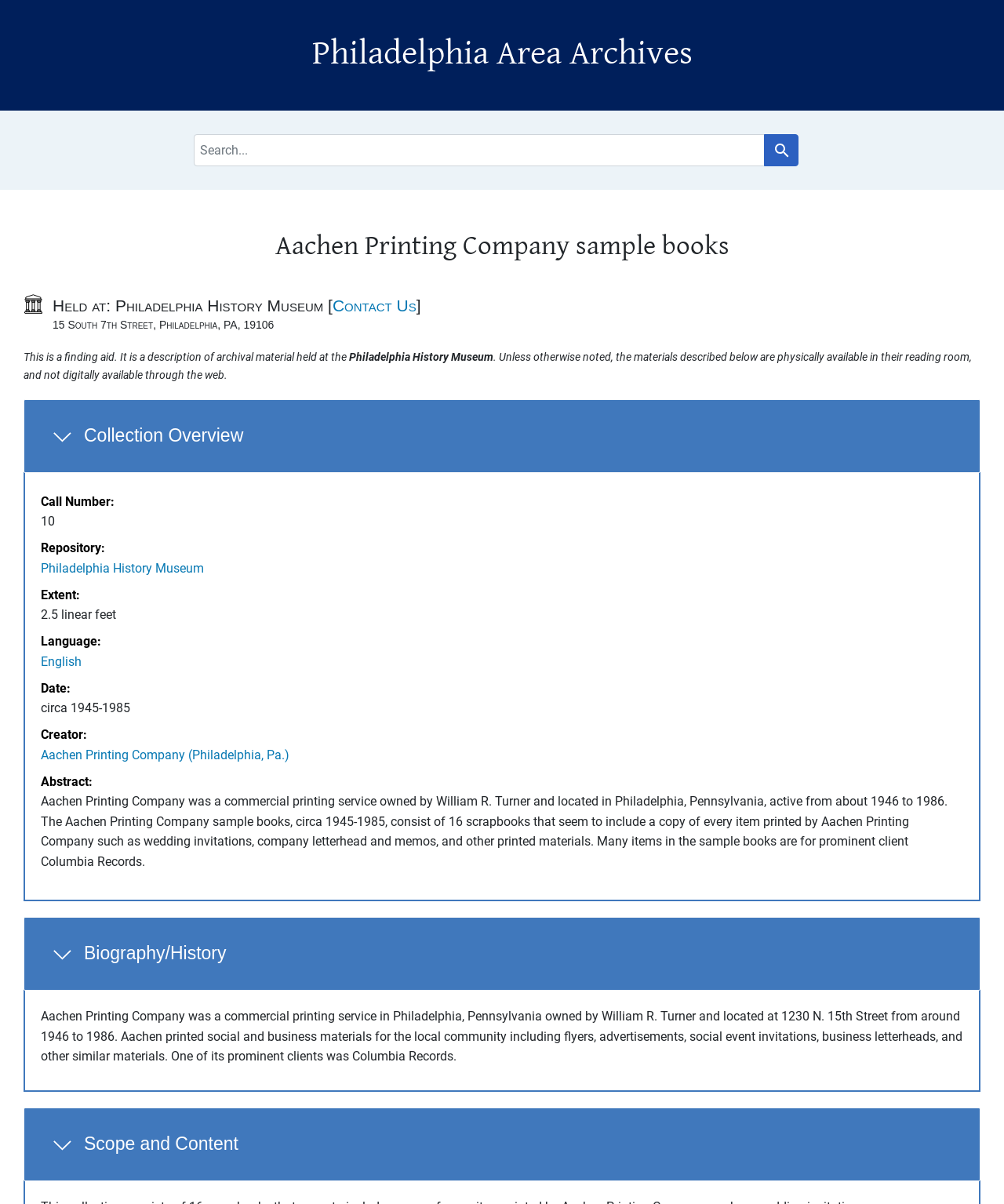Provide the bounding box coordinates of the HTML element this sentence describes: "Skip to search". The bounding box coordinates consist of four float numbers between 0 and 1, i.e., [left, top, right, bottom].

[0.008, 0.003, 0.06, 0.01]